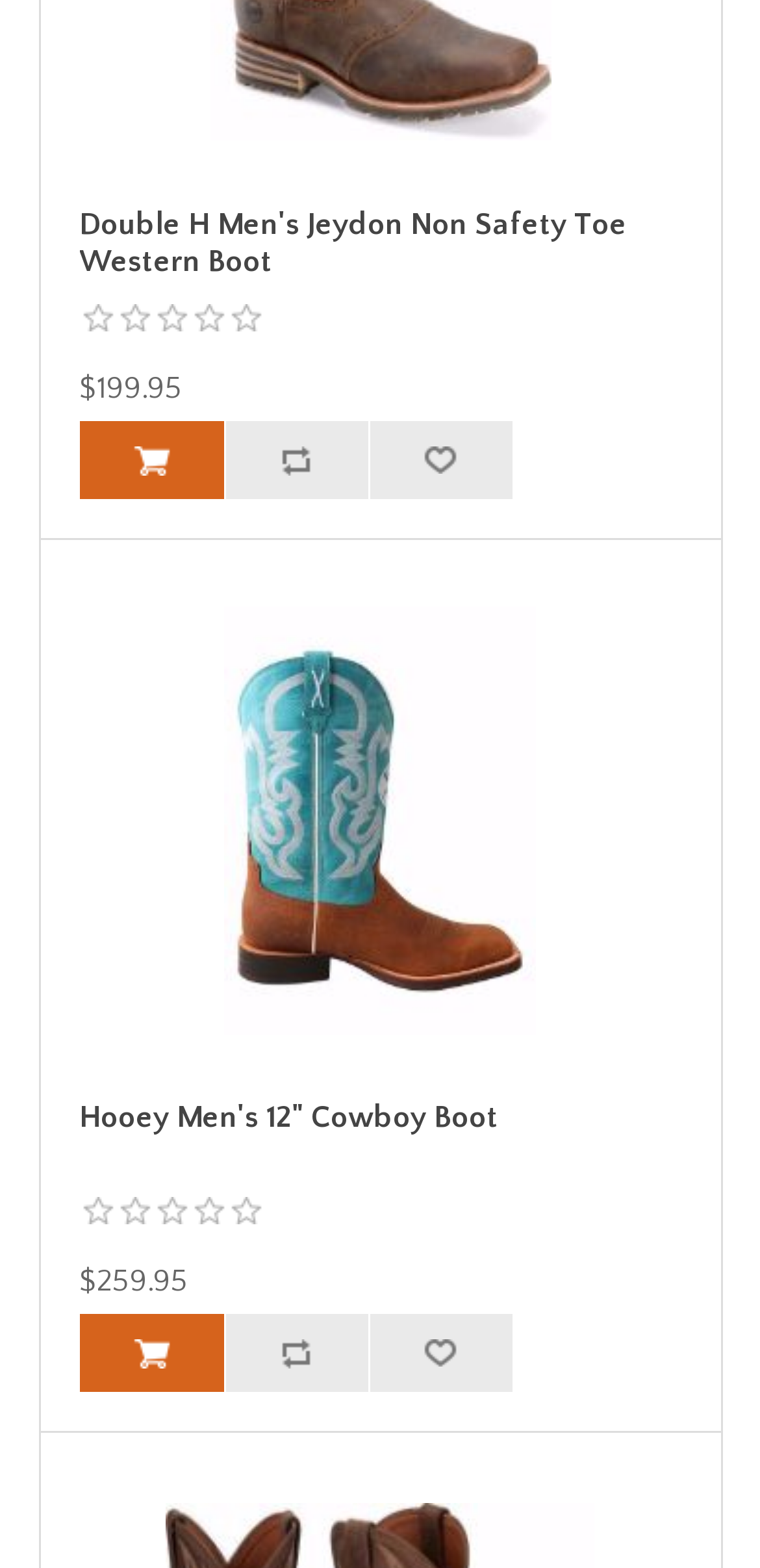Determine the bounding box coordinates of the UI element described below. Use the format (top-left x, top-left y, bottom-right x, bottom-right y) with floating point numbers between 0 and 1: Add to compare list

[0.294, 0.269, 0.484, 0.318]